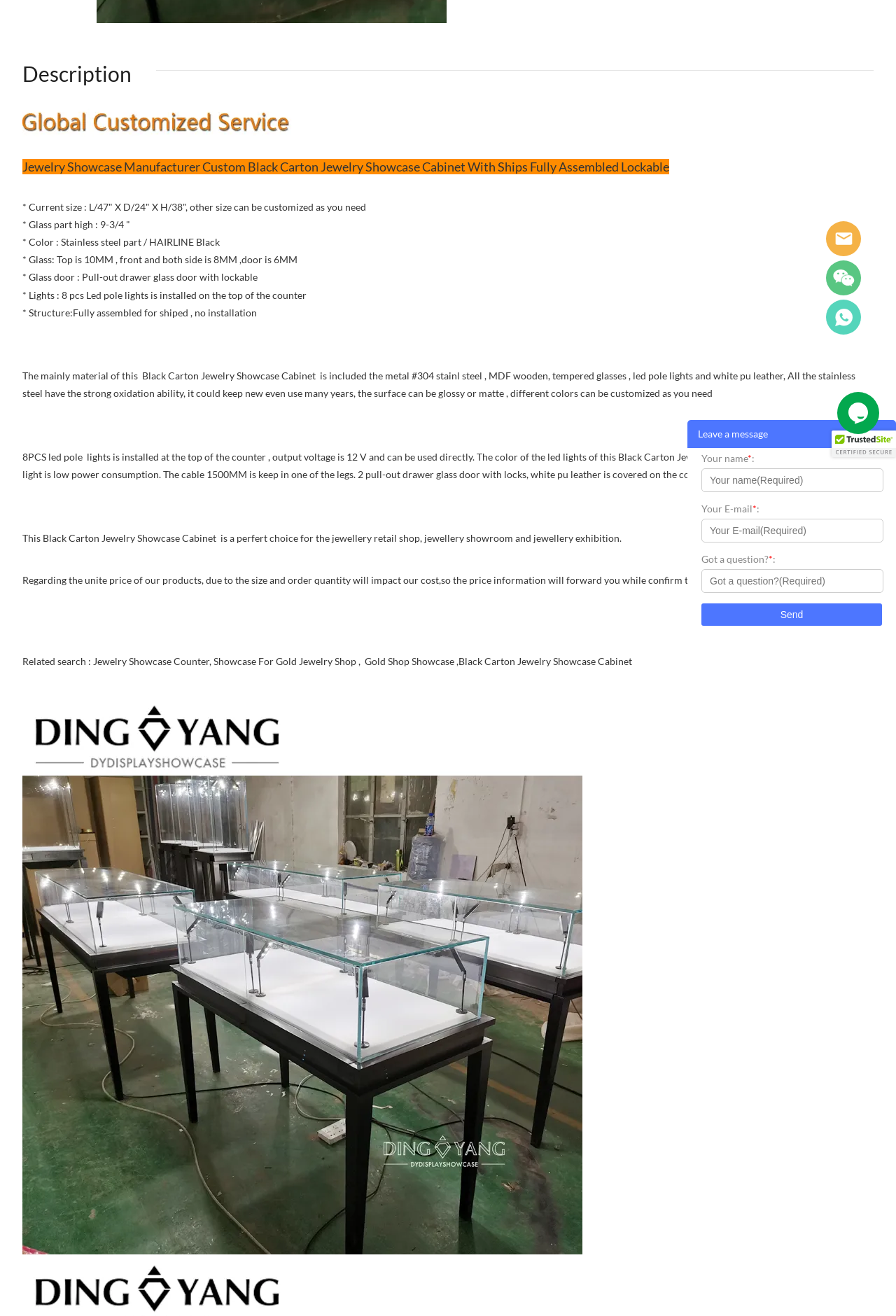Identify the bounding box for the described UI element. Provide the coordinates in (top-left x, top-left y, bottom-right x, bottom-right y) format with values ranging from 0 to 1: Jewelry Showcase Counter

[0.104, 0.498, 0.234, 0.507]